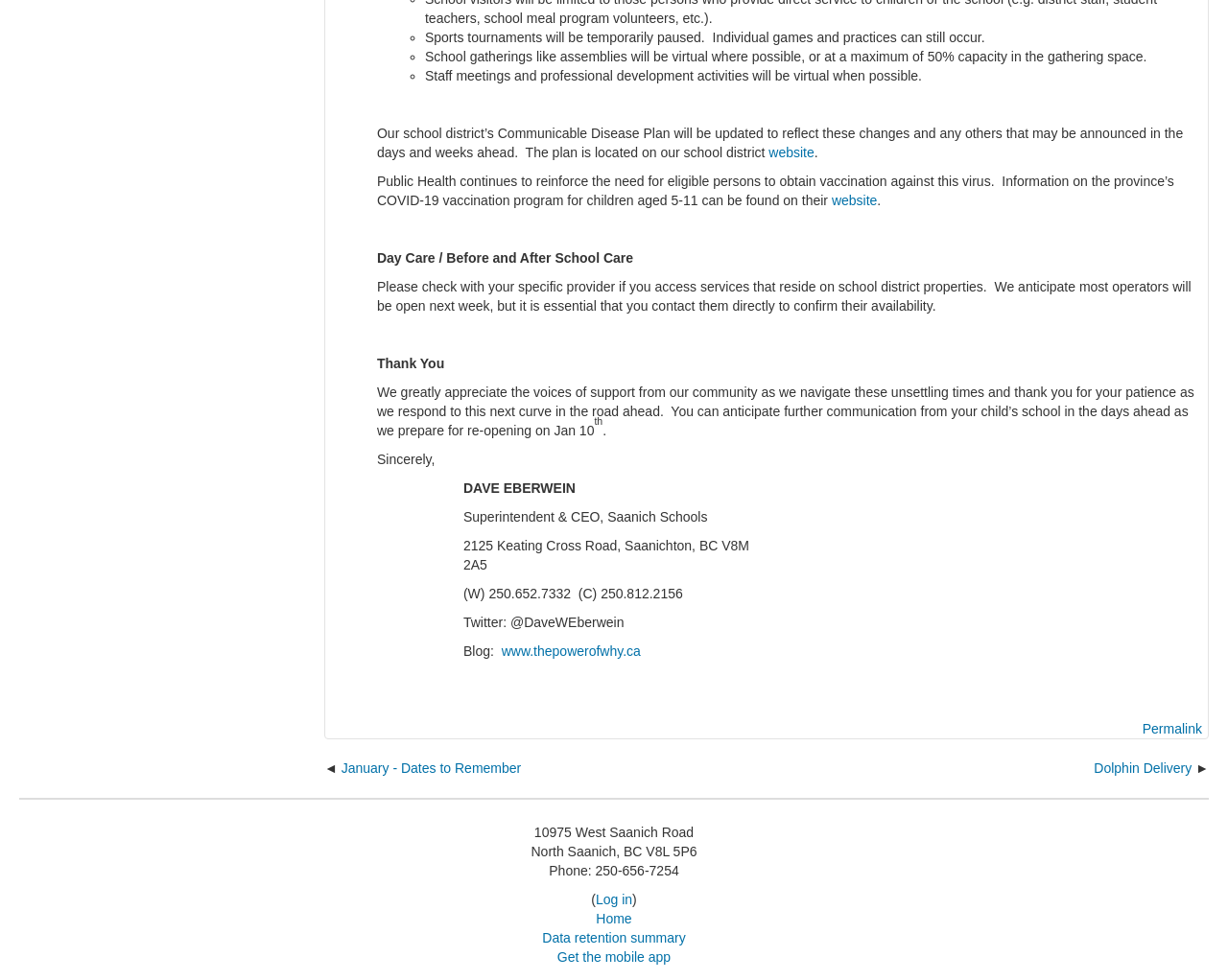Identify the bounding box coordinates for the region to click in order to carry out this instruction: "Get the mobile app". Provide the coordinates using four float numbers between 0 and 1, formatted as [left, top, right, bottom].

[0.454, 0.969, 0.546, 0.984]